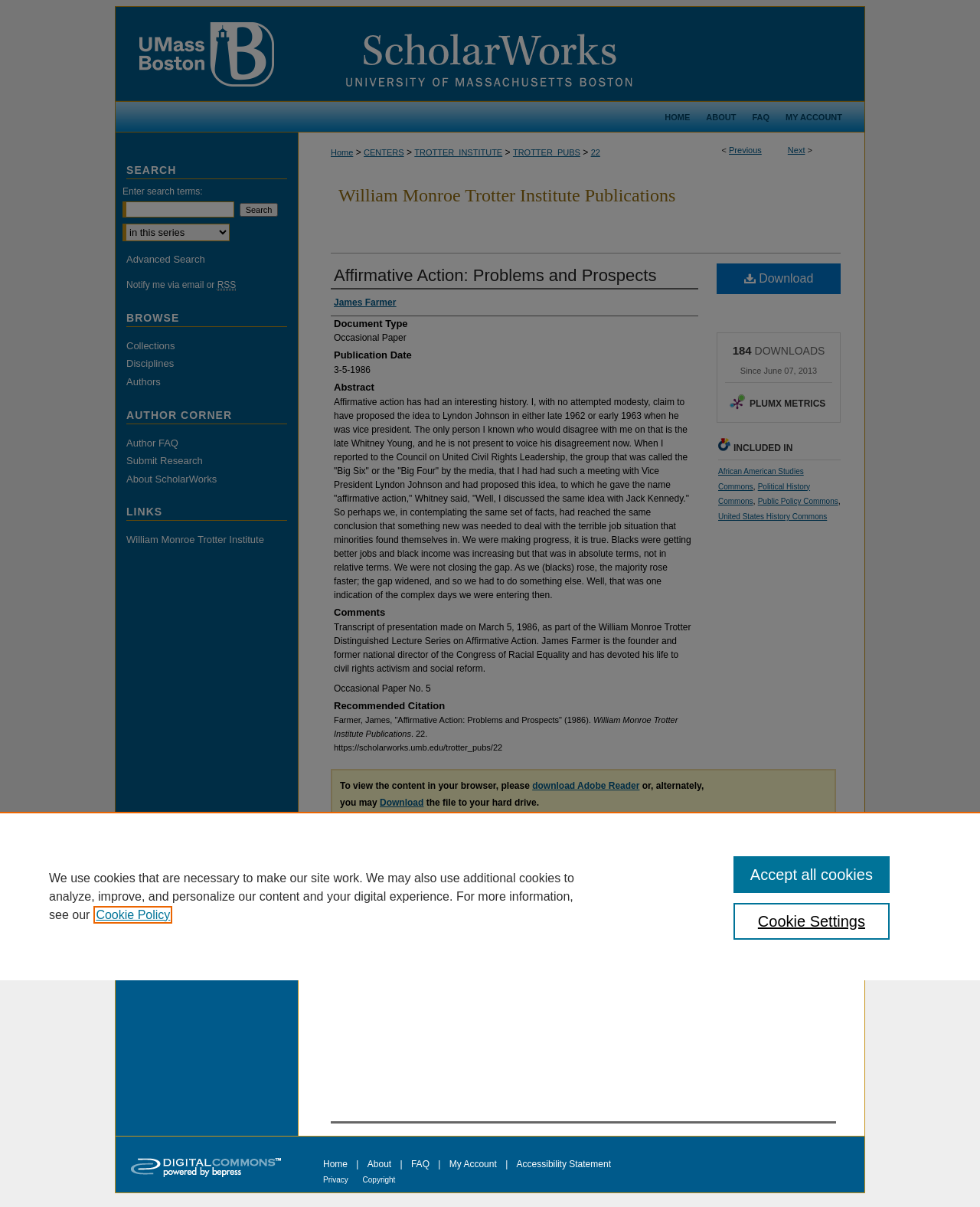Locate the bounding box of the UI element based on this description: "My Account". Provide four float numbers between 0 and 1 as [left, top, right, bottom].

[0.458, 0.96, 0.509, 0.969]